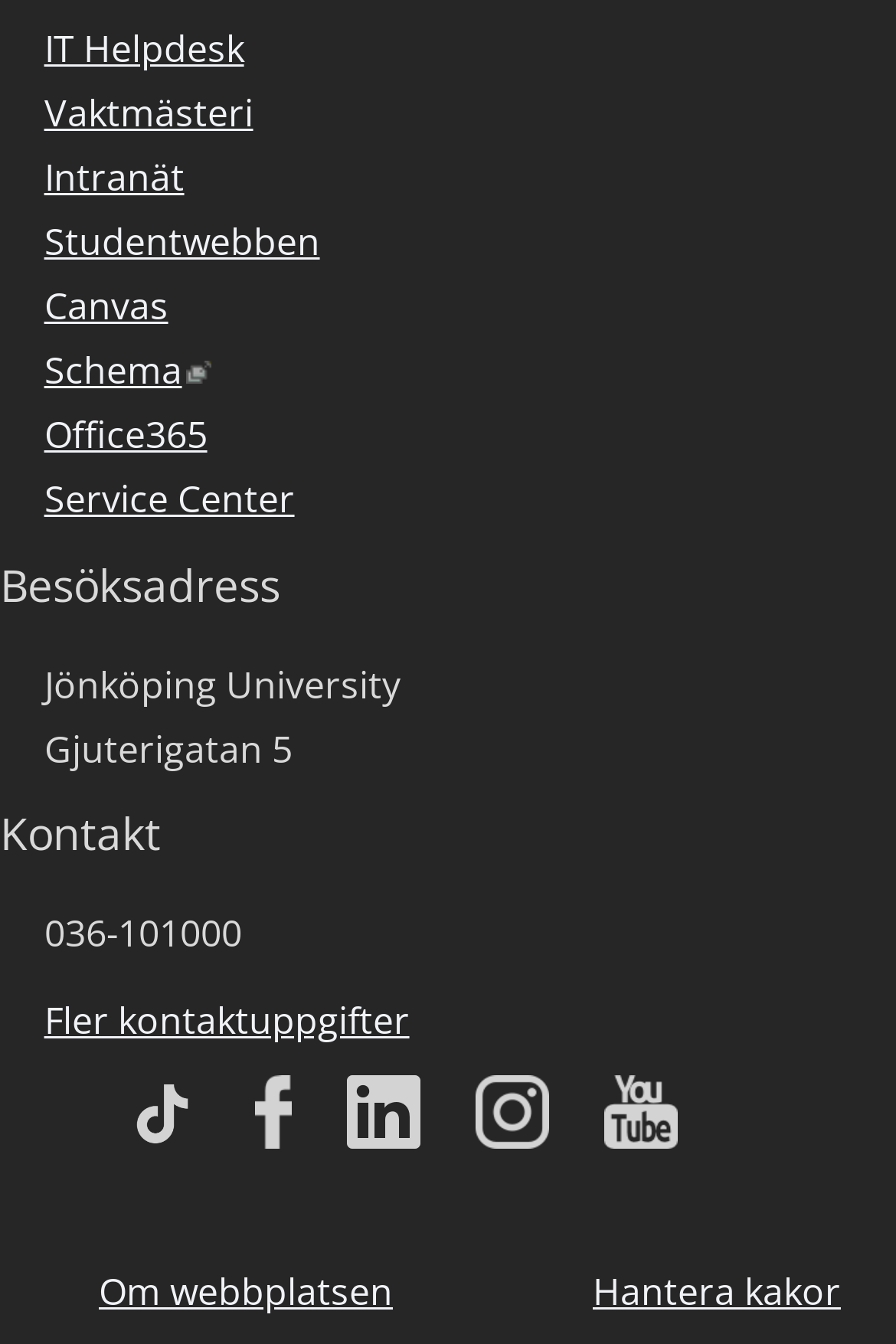Please specify the bounding box coordinates for the clickable region that will help you carry out the instruction: "Visit the Service Center".

[0.049, 0.353, 0.329, 0.399]